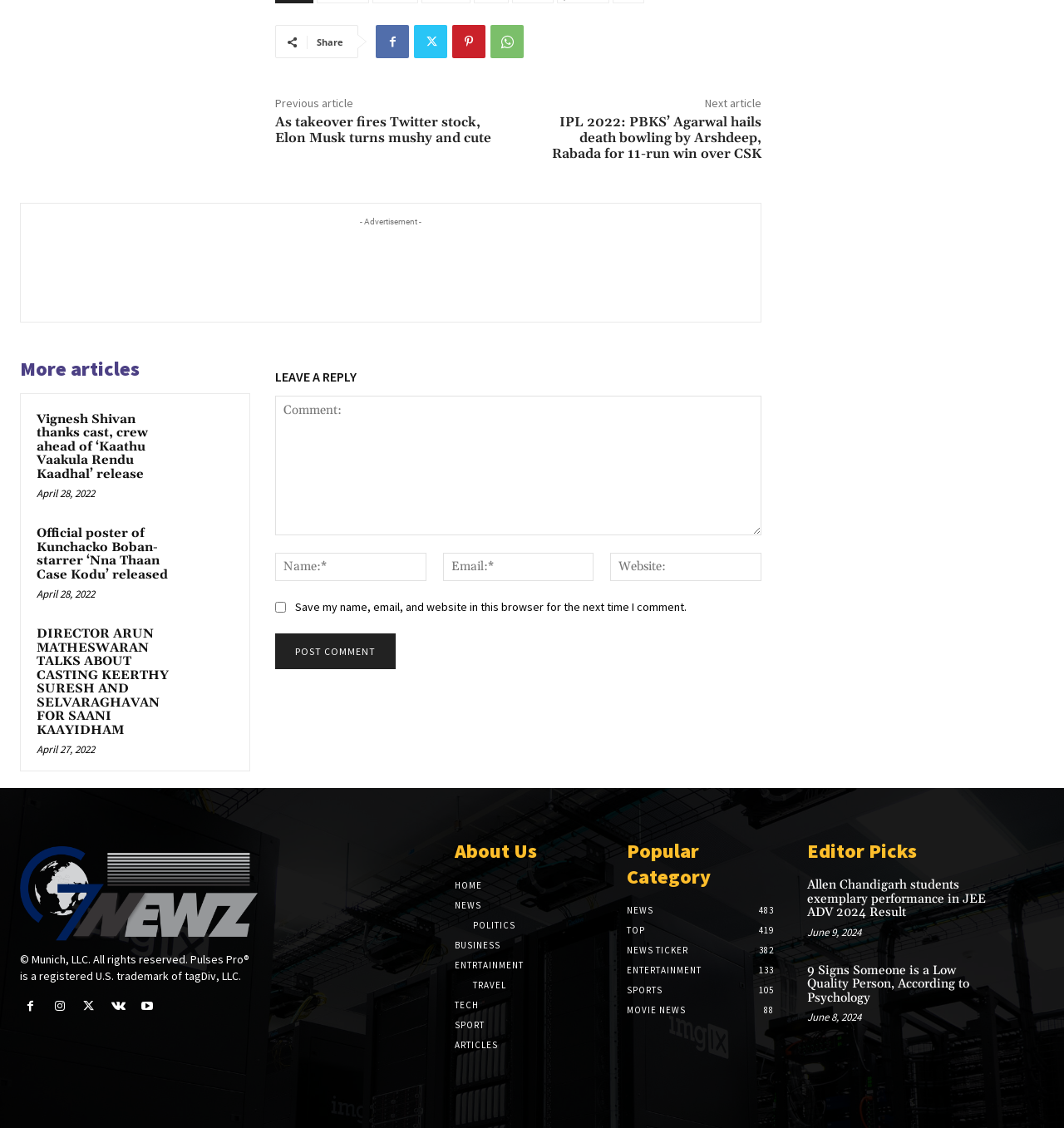Find the bounding box coordinates for the HTML element specified by: "News Ticker382".

[0.589, 0.837, 0.646, 0.848]